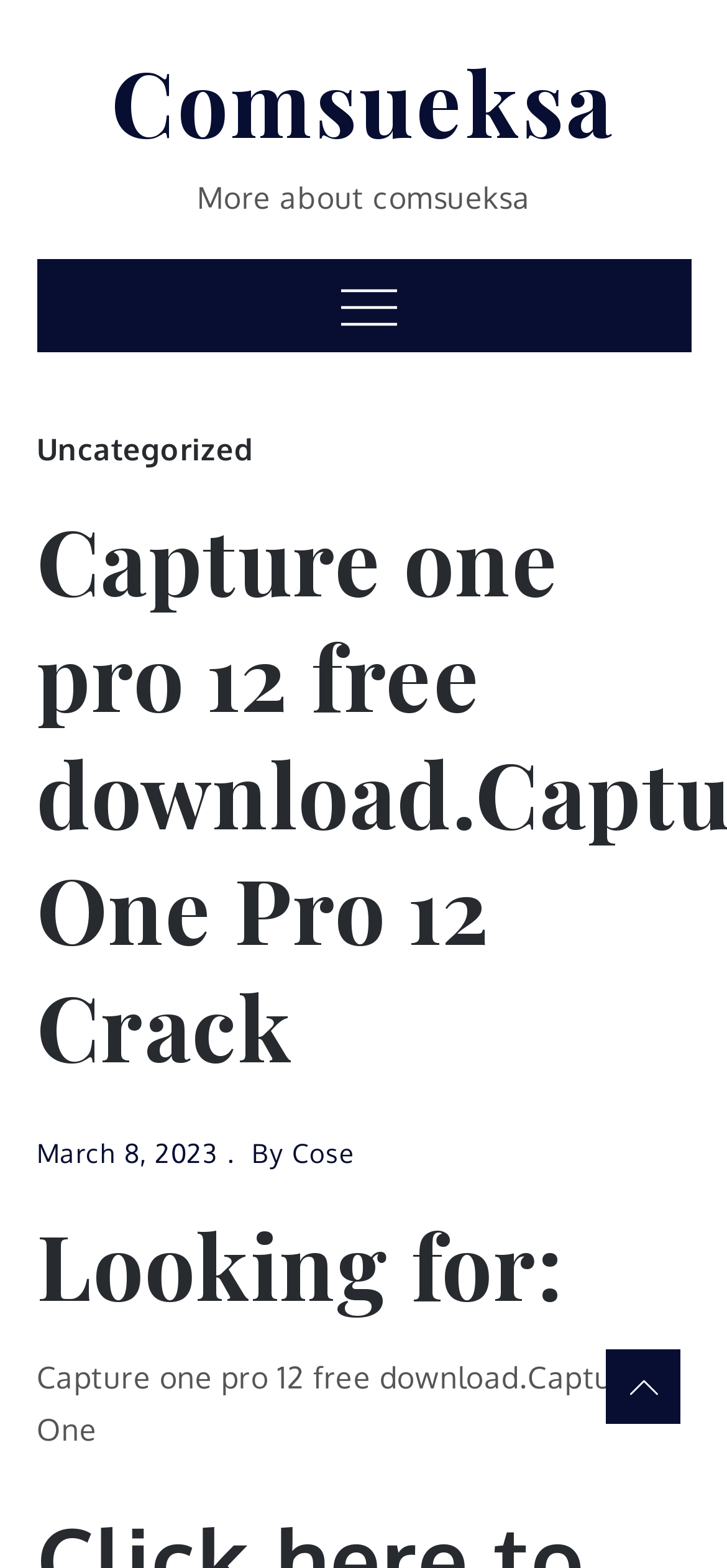Show the bounding box coordinates for the HTML element as described: "March 8, 2023March 9, 2023".

[0.05, 0.725, 0.3, 0.745]